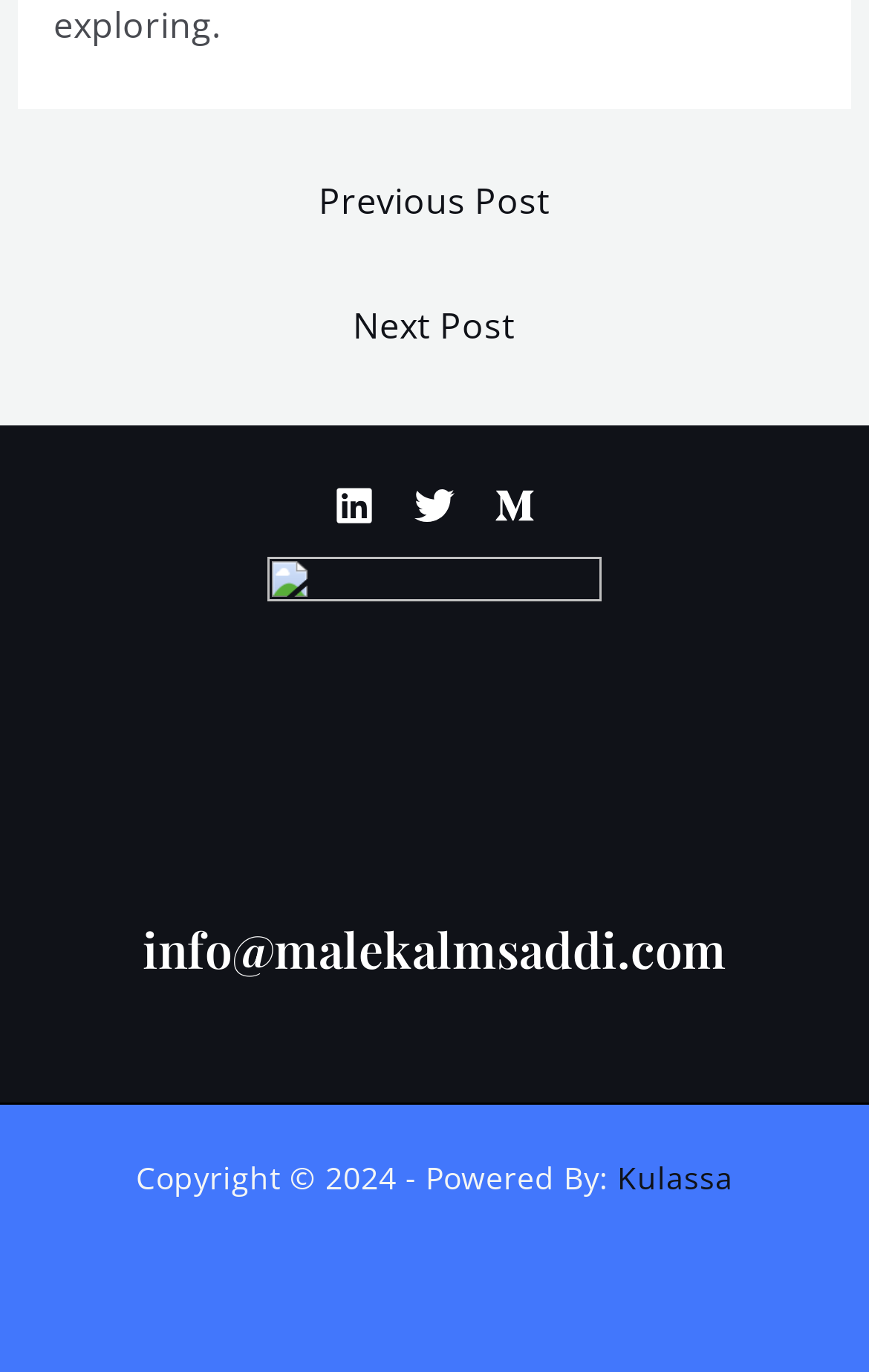How many footer widgets are there?
Provide a comprehensive and detailed answer to the question.

I counted the number of footer widgets by looking at the complementary elements with the labels 'Footer Widget 1' and 'Footer Widget 2'.